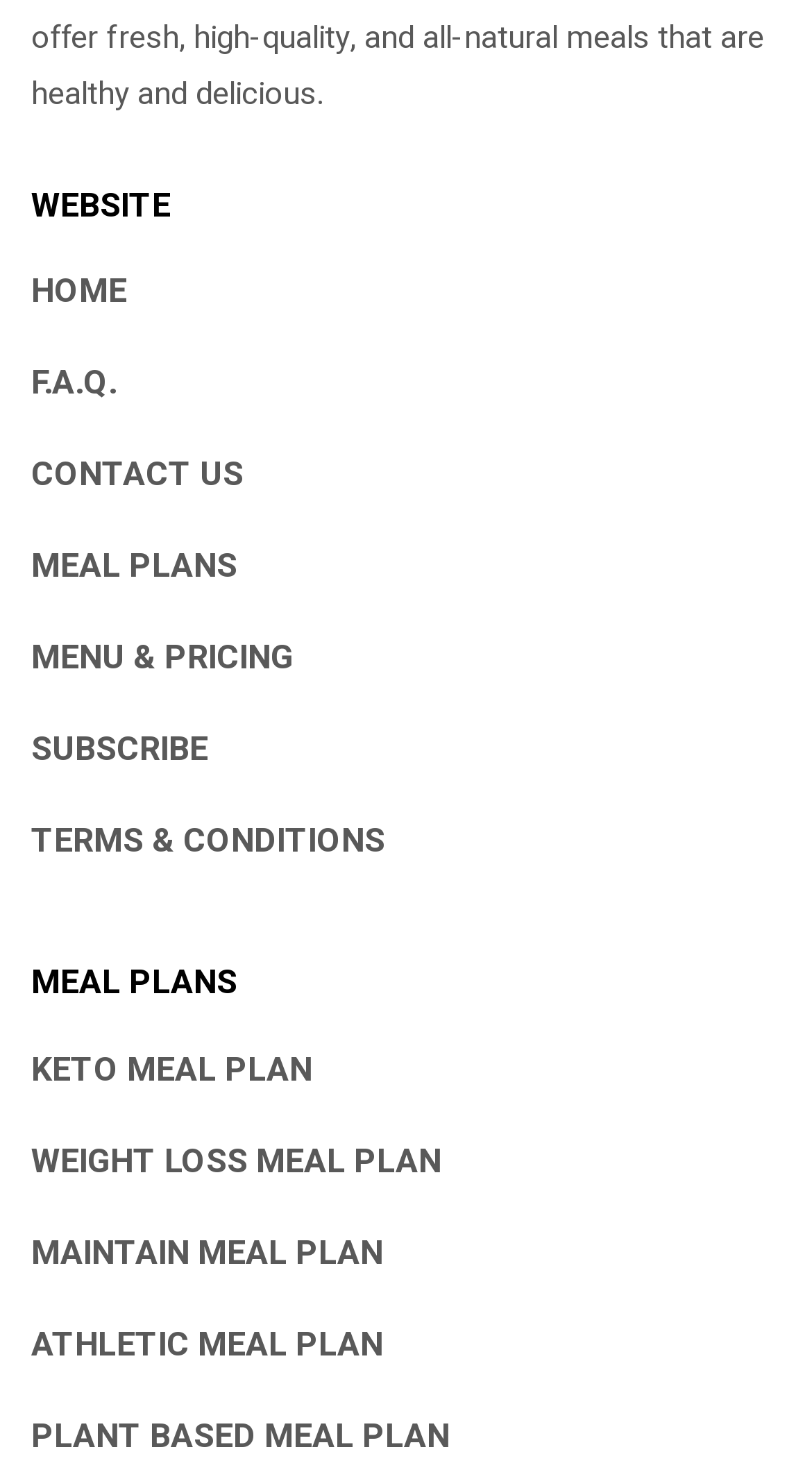What type of website is this?
Please use the visual content to give a single word or phrase answer.

Meal planning